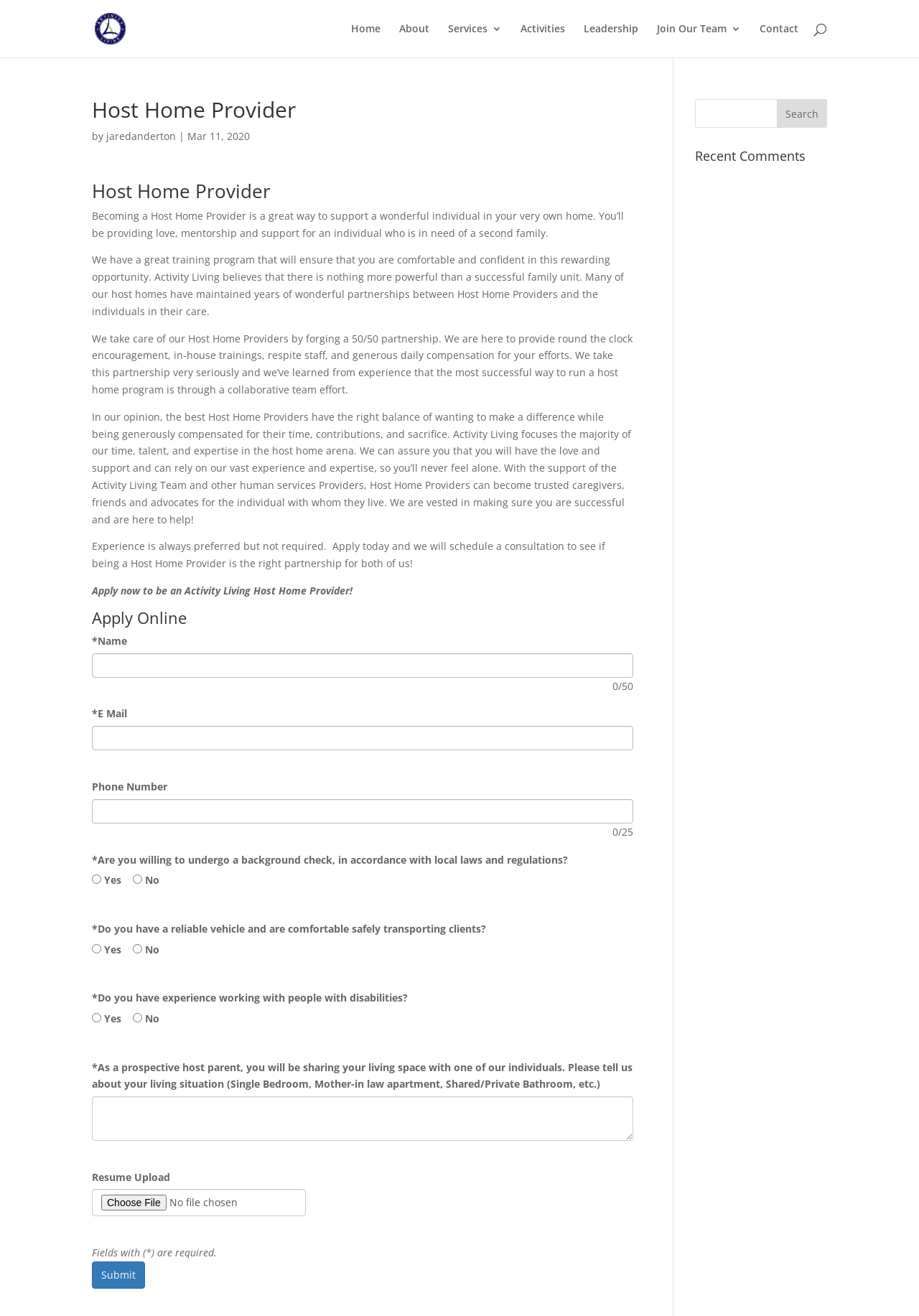Please identify the coordinates of the bounding box for the clickable region that will accomplish this instruction: "Search for something".

[0.1, 0.0, 0.9, 0.001]